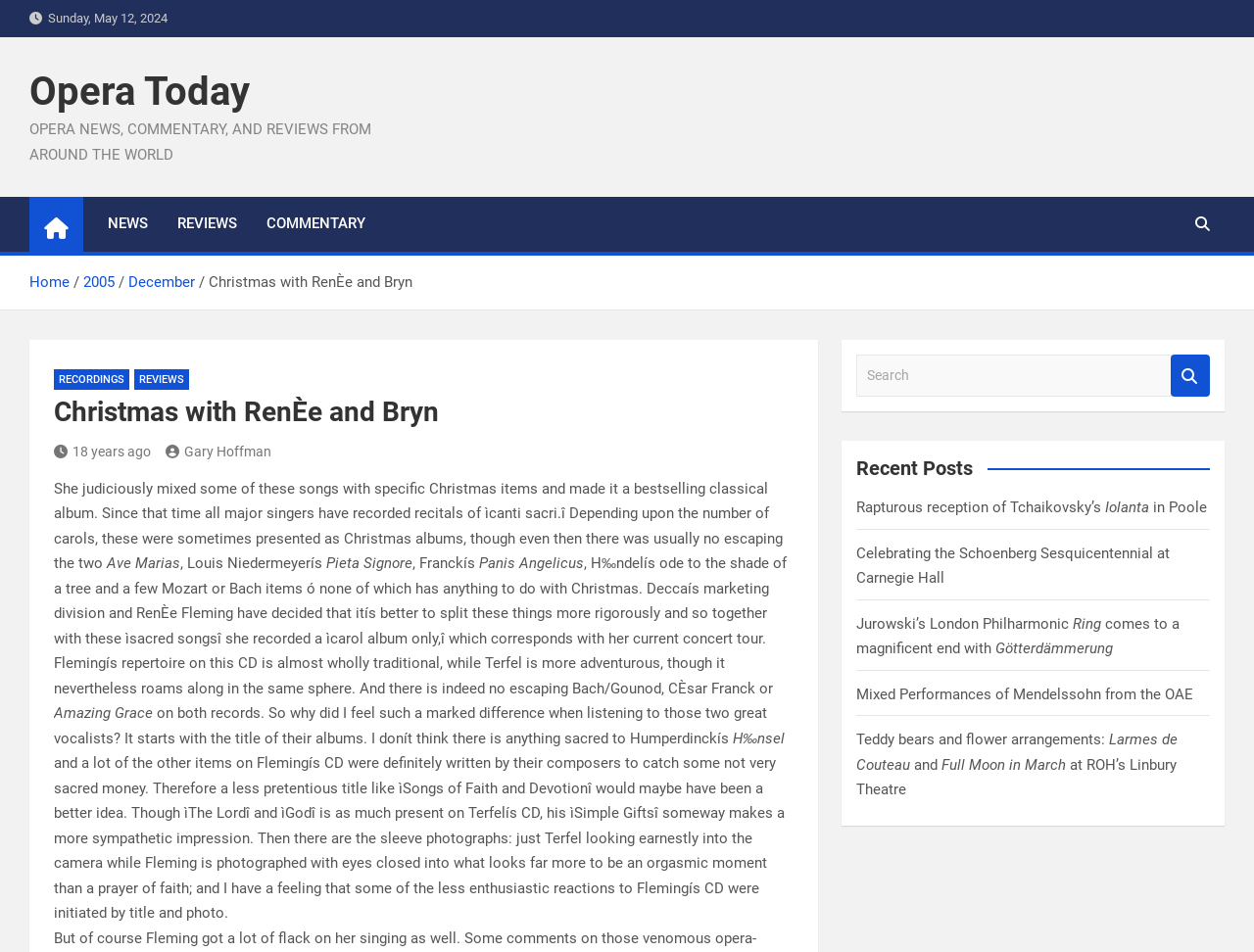Can you find and generate the webpage's heading?

Christmas with RenÈe and Bryn